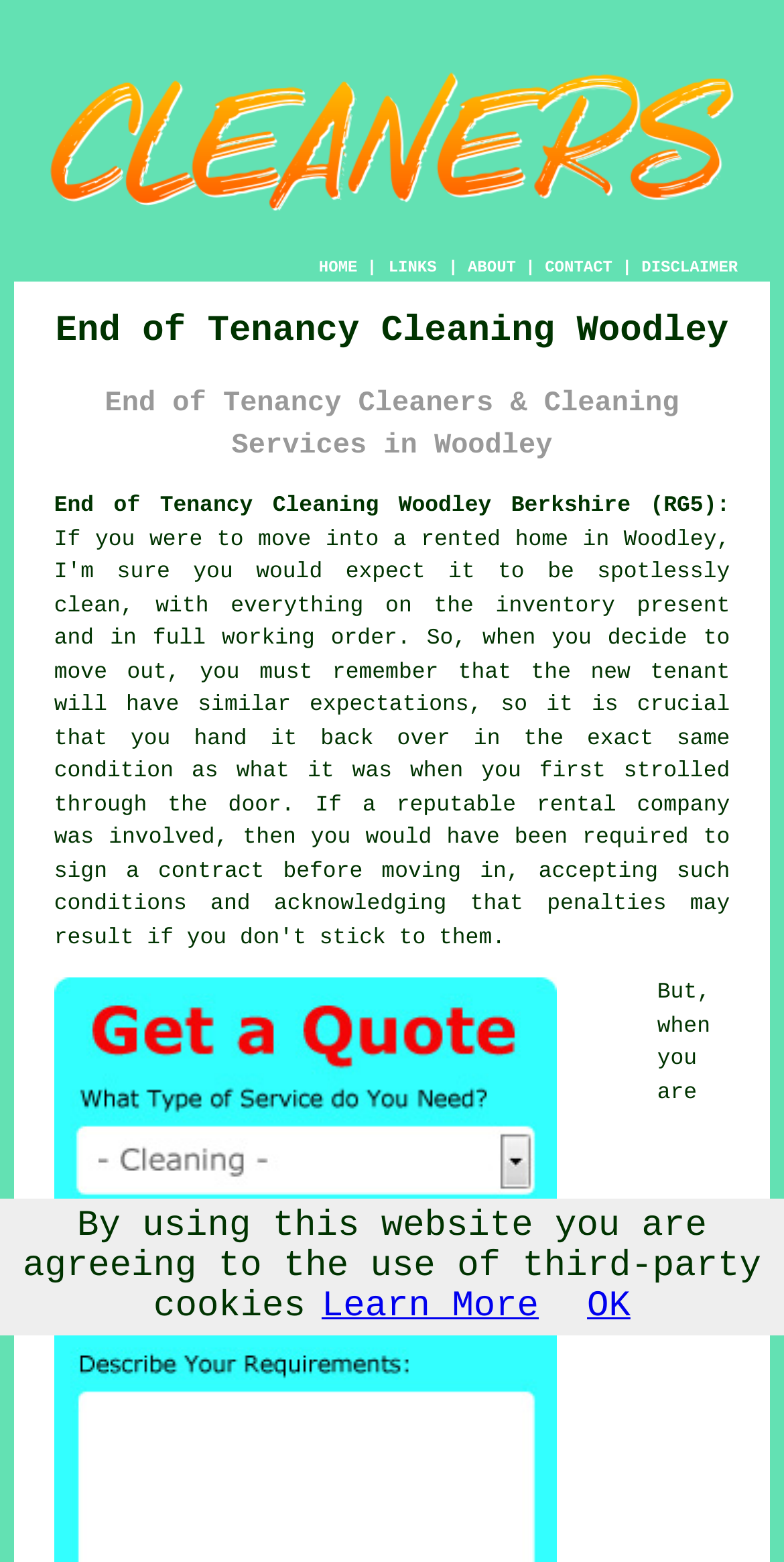Examine the image and give a thorough answer to the following question:
Is the cleaning service specific to a location?

The headings and subheadings mention 'Woodley' and 'Berkshire', indicating that the cleaning service is specific to these locations.